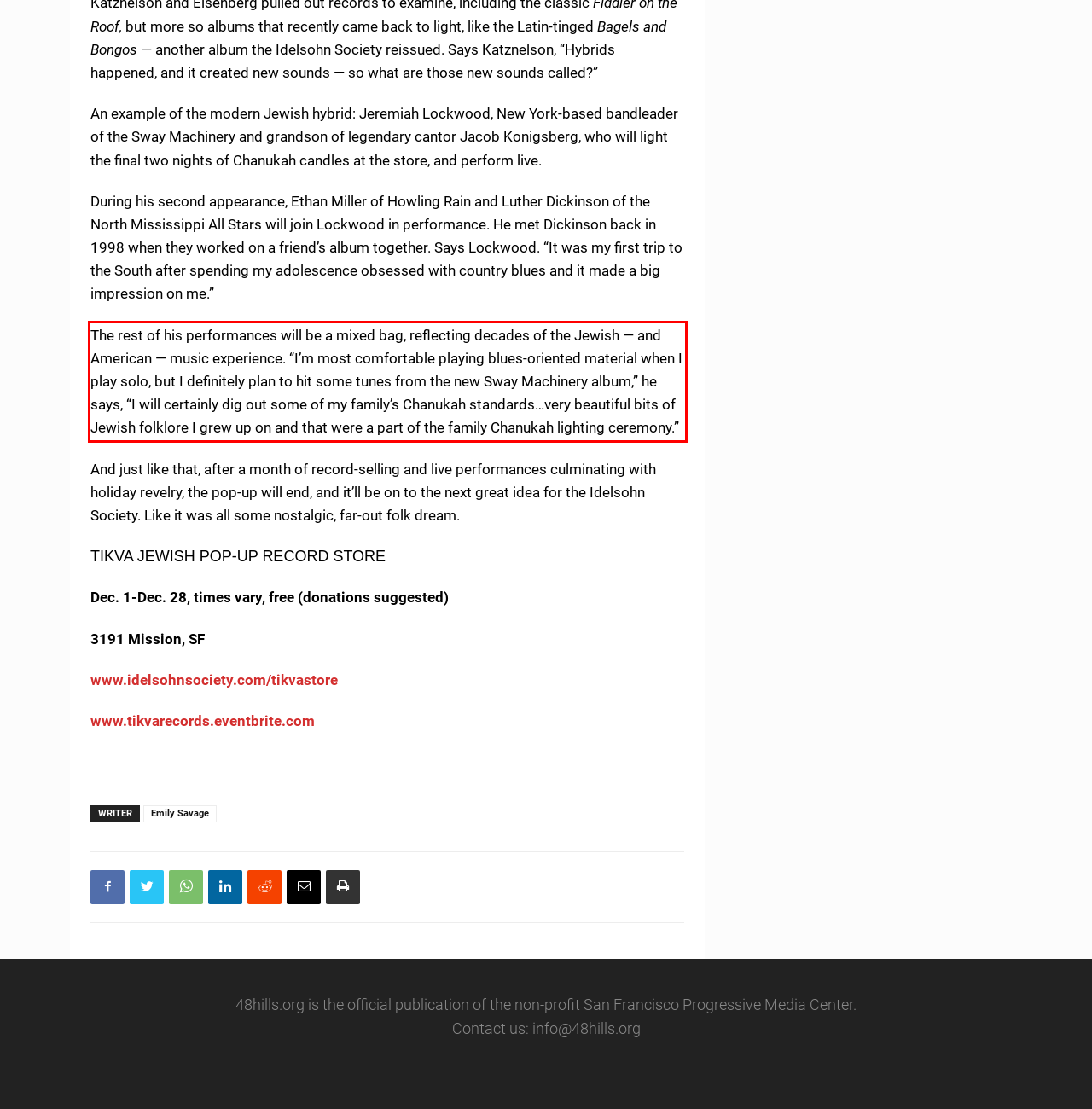With the given screenshot of a webpage, locate the red rectangle bounding box and extract the text content using OCR.

The rest of his performances will be a mixed bag, reflecting decades of the Jewish — and American — music experience. “I’m most comfortable playing blues-oriented material when I play solo, but I definitely plan to hit some tunes from the new Sway Machinery album,” he says, “I will certainly dig out some of my family’s Chanukah standards…very beautiful bits of Jewish folklore I grew up on and that were a part of the family Chanukah lighting ceremony.”